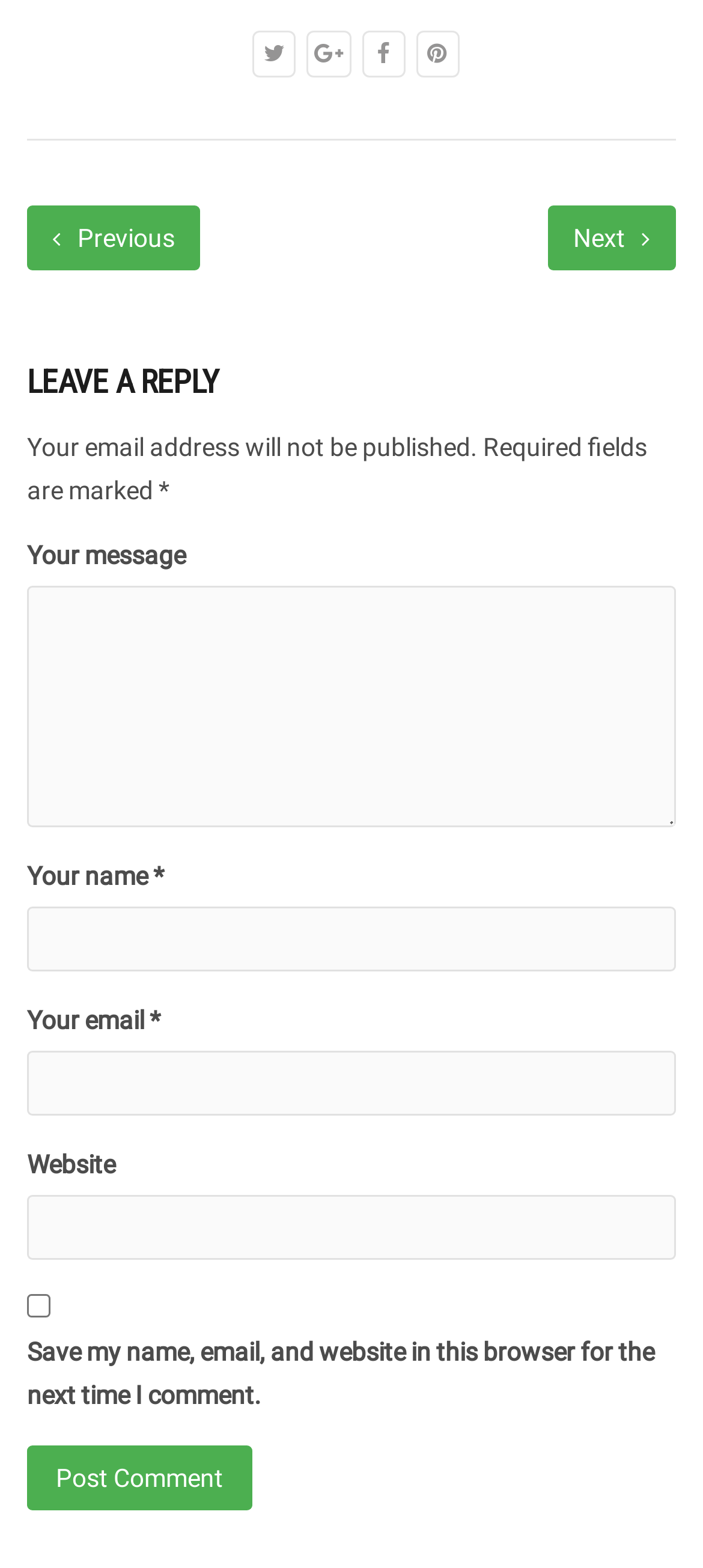Determine the bounding box for the UI element that matches this description: "alt="Newport Beach Film Festival"".

None